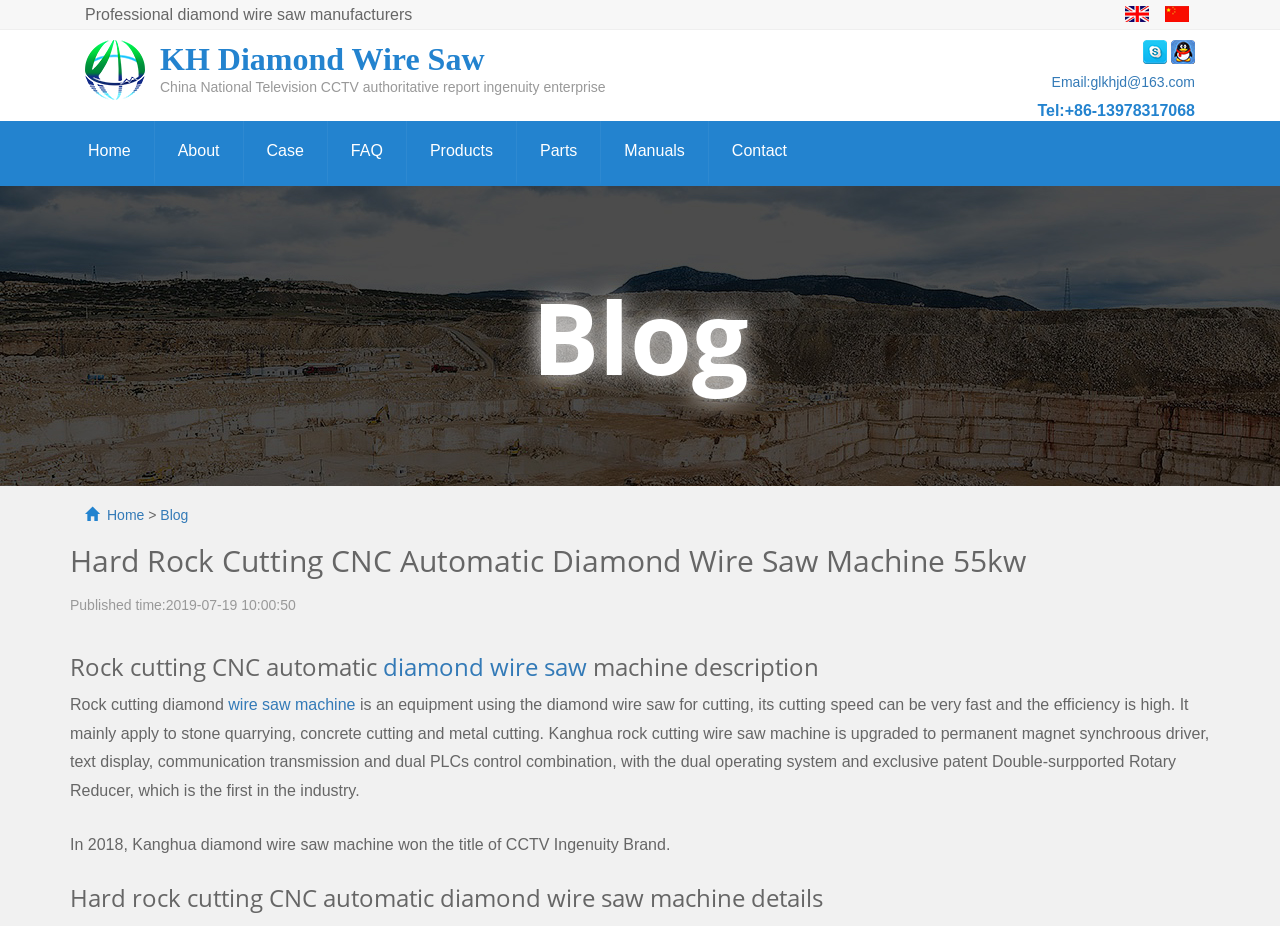Can you specify the bounding box coordinates of the area that needs to be clicked to fulfill the following instruction: "Visit the English website of diamond wire saw manufacturer"?

[0.874, 0.005, 0.902, 0.022]